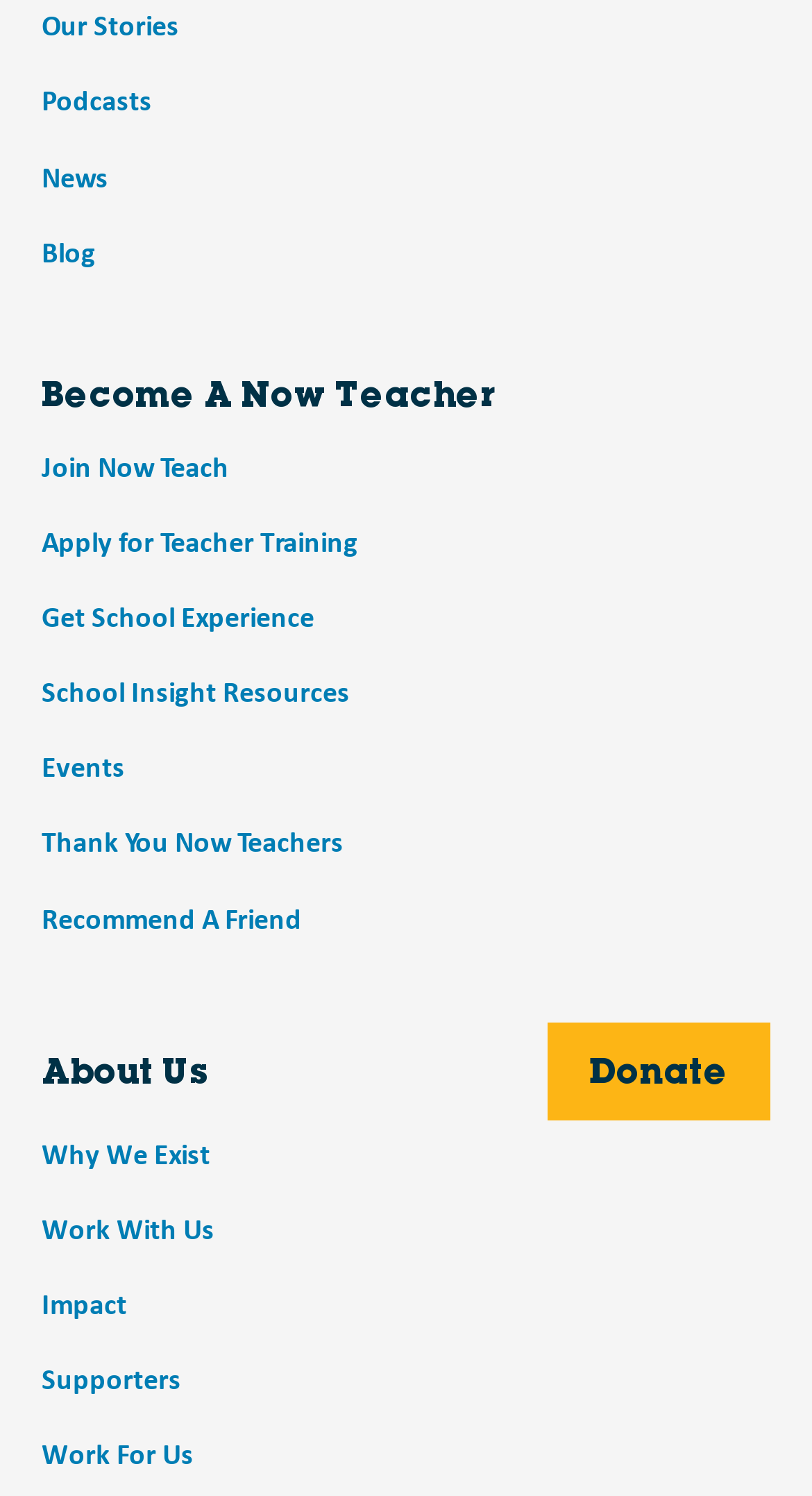Find the bounding box coordinates of the clickable region needed to perform the following instruction: "Explore Our Stories". The coordinates should be provided as four float numbers between 0 and 1, i.e., [left, top, right, bottom].

[0.051, 0.009, 0.949, 0.031]